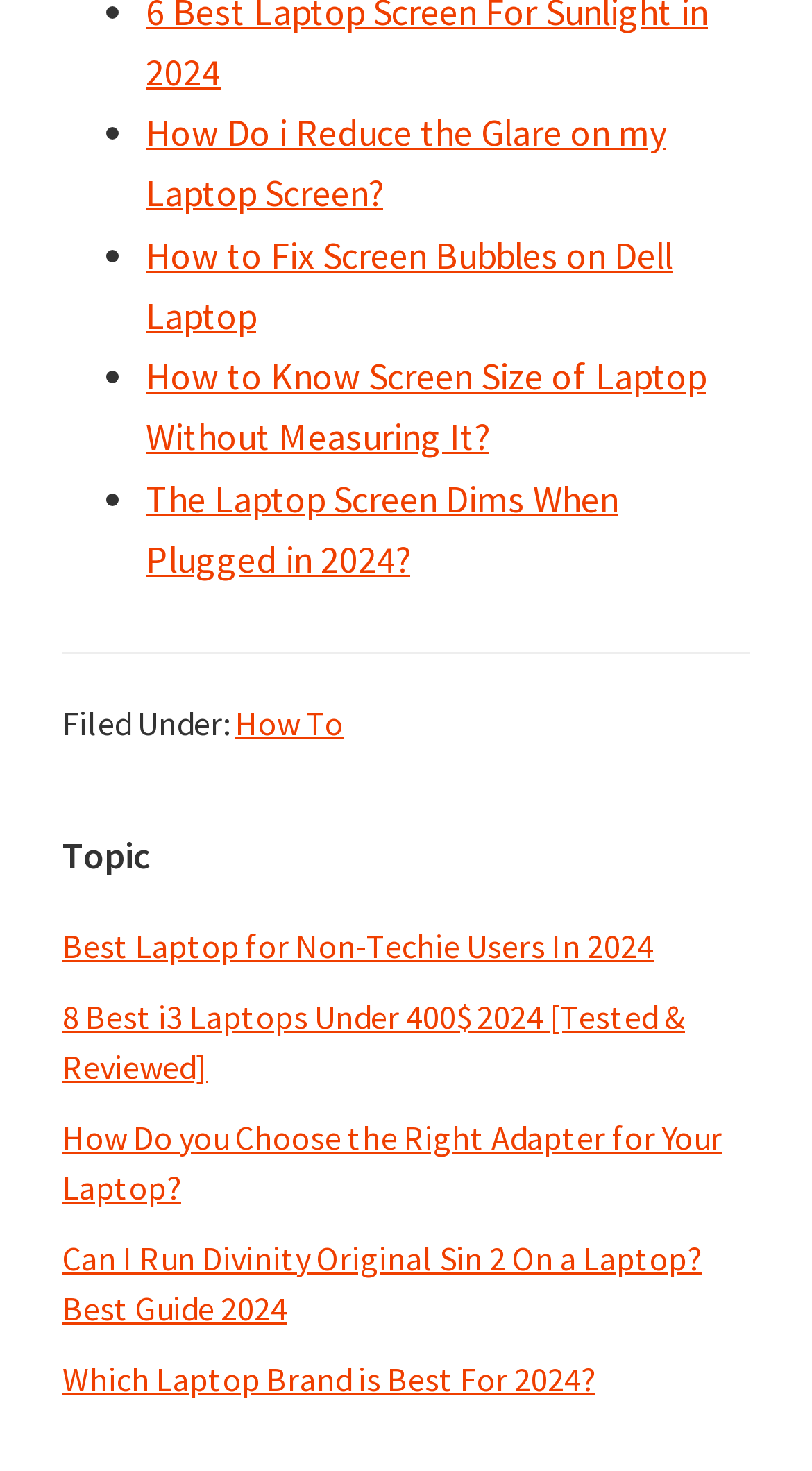Locate the bounding box coordinates of the clickable region to complete the following instruction: "View 'Best Laptop for Non-Techie Users In 2024'."

[0.077, 0.628, 0.805, 0.657]